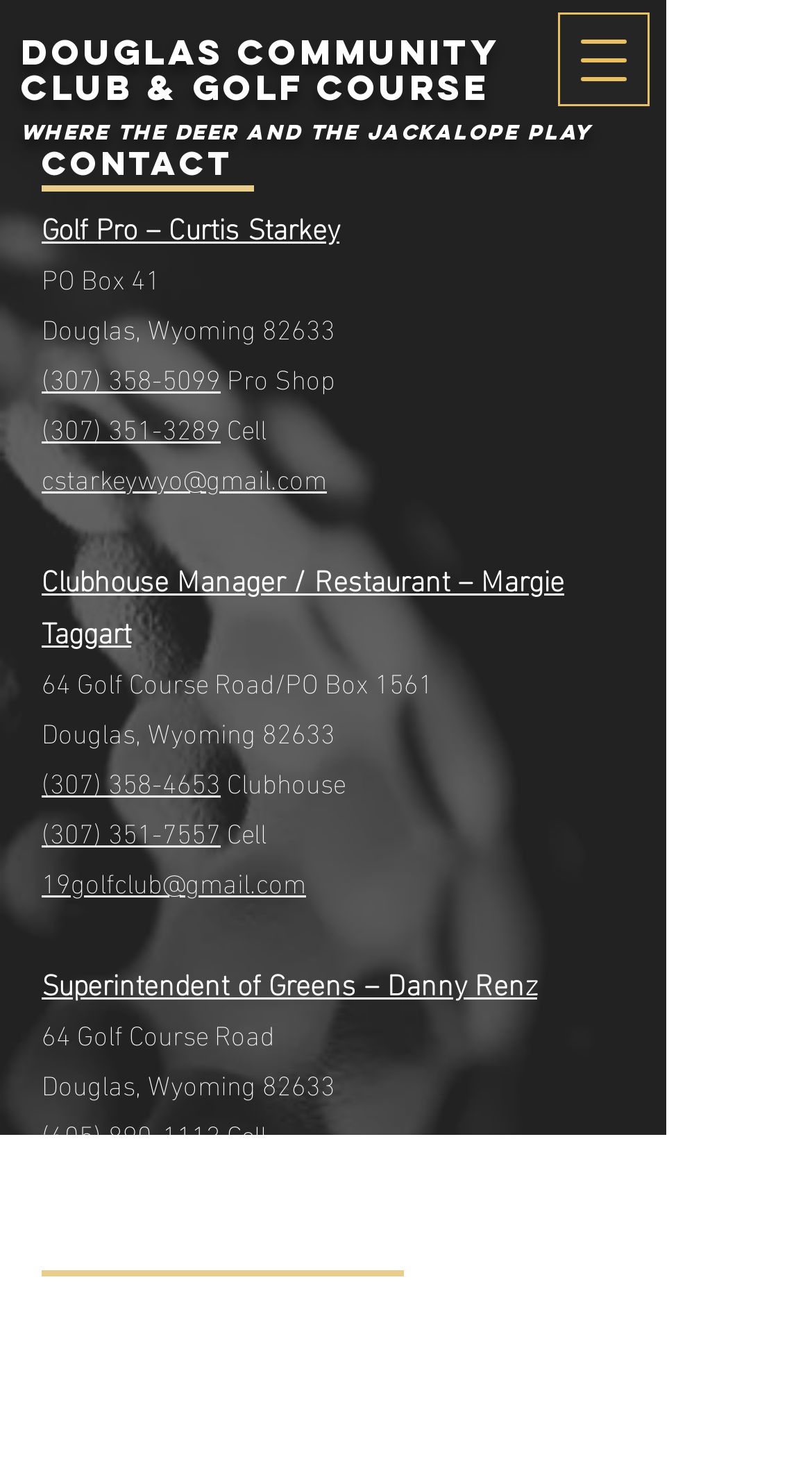Can you find the bounding box coordinates for the element that needs to be clicked to execute this instruction: "View contact information of Superintendent of Greens"? The coordinates should be given as four float numbers between 0 and 1, i.e., [left, top, right, bottom].

[0.051, 0.655, 0.662, 0.691]